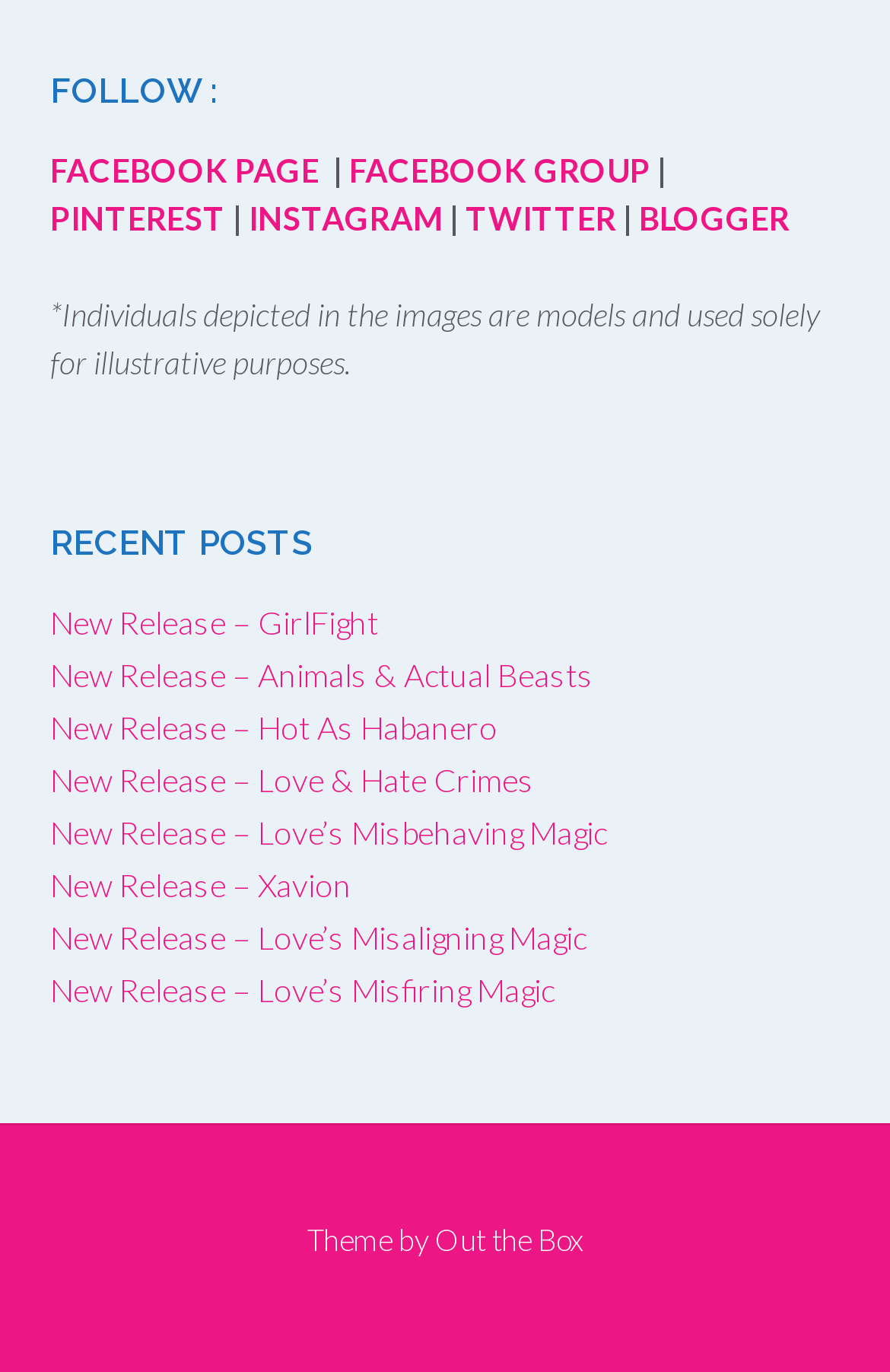Identify the coordinates of the bounding box for the element described below: "FACEBOOK PAGE". Return the coordinates as four float numbers between 0 and 1: [left, top, right, bottom].

[0.056, 0.109, 0.359, 0.137]